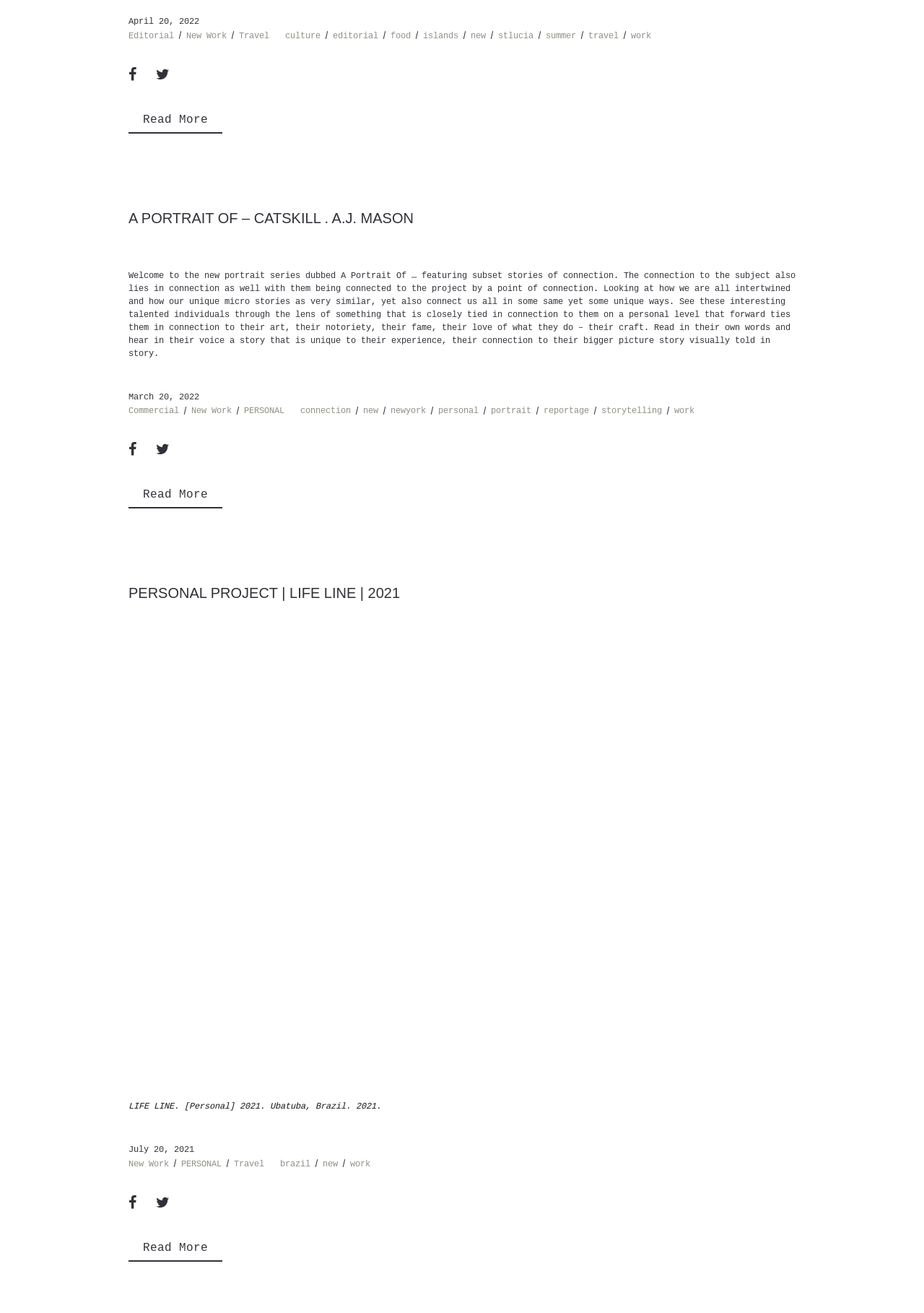Identify the bounding box coordinates for the UI element mentioned here: "new". Provide the coordinates as four float values between 0 and 1, i.e., [left, top, right, bottom].

[0.509, 0.022, 0.539, 0.032]